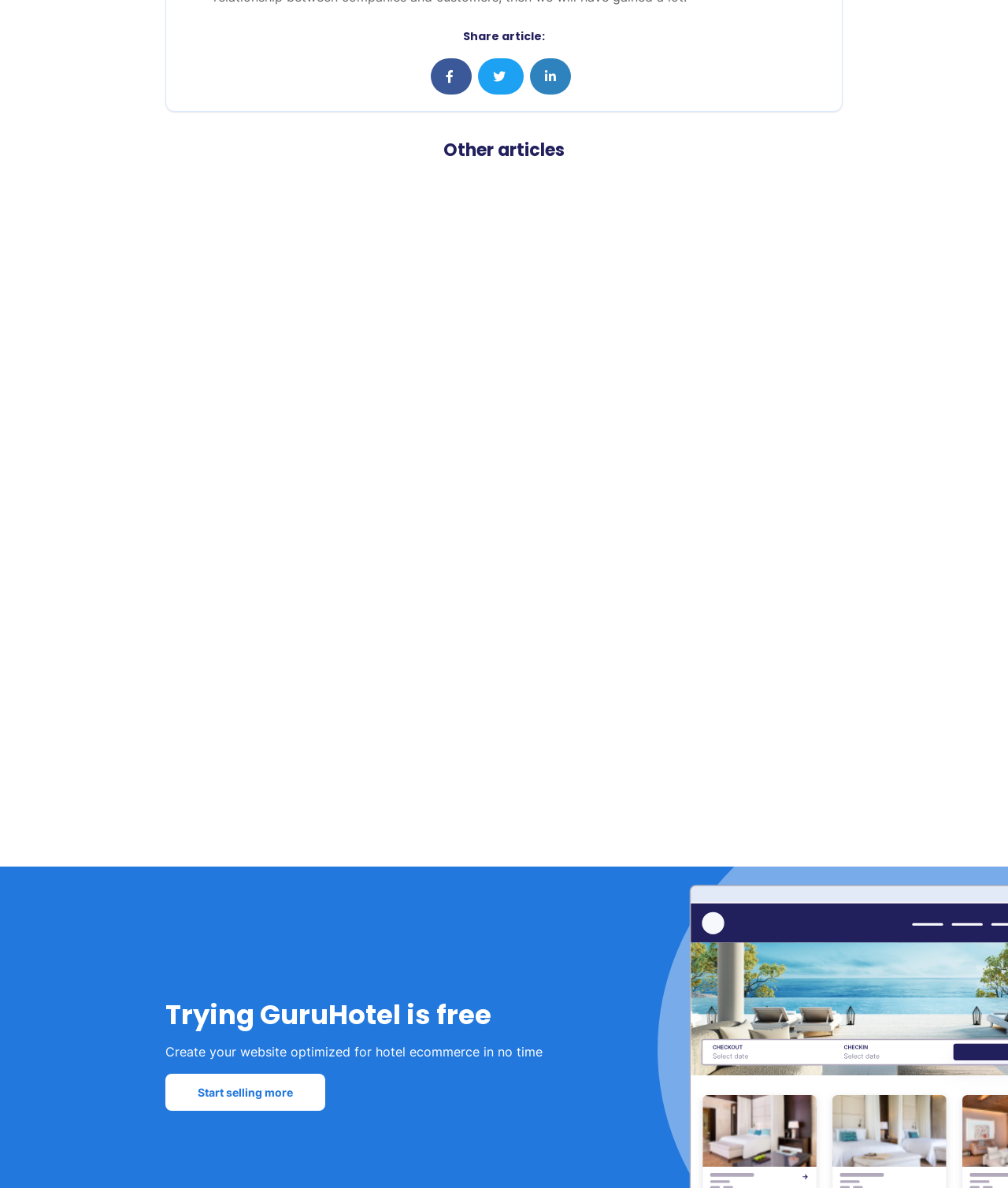Can you find the bounding box coordinates of the area I should click to execute the following instruction: "Learn more about Aluminium Window Repairs in Smithy Green"?

None